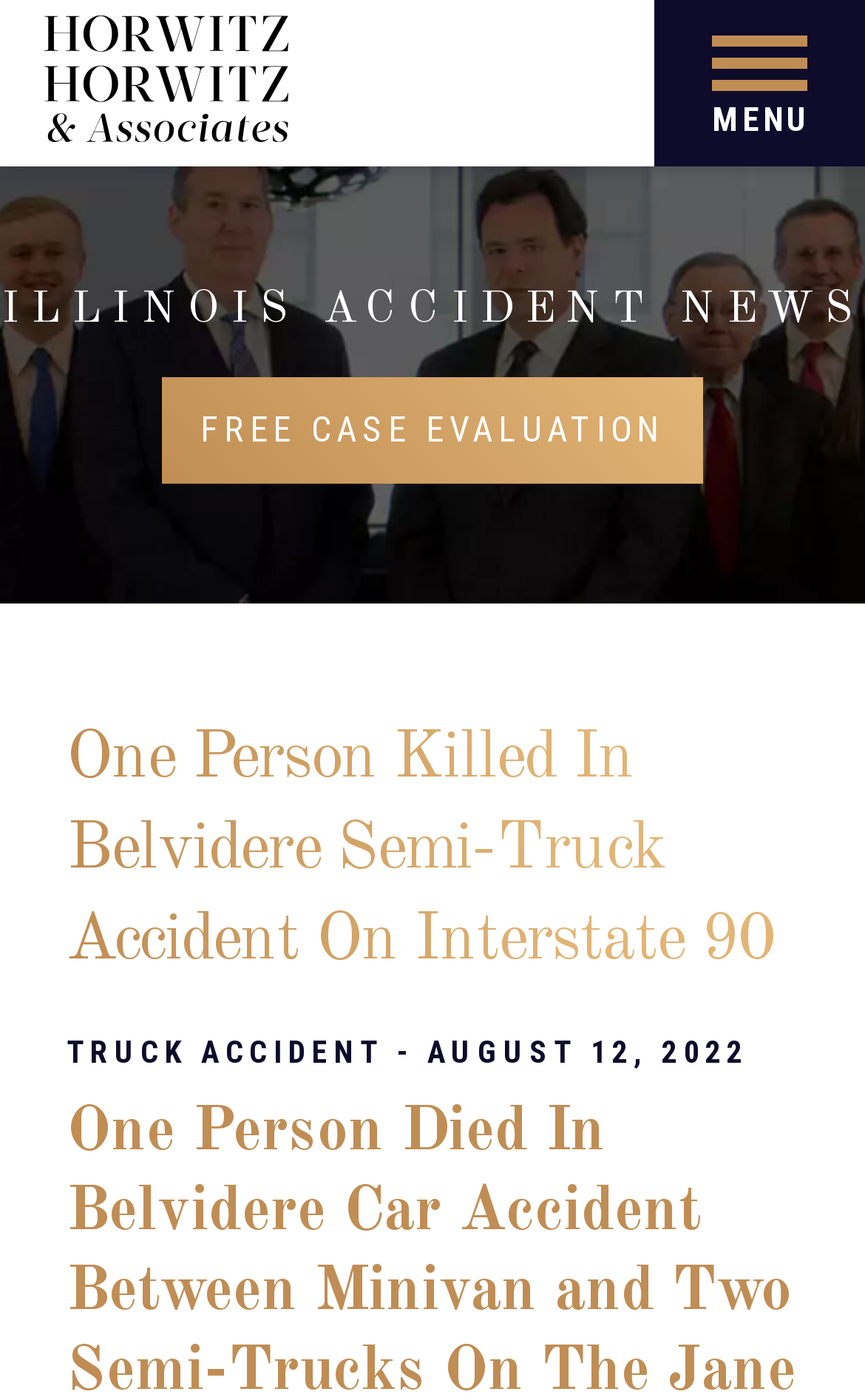Use a single word or phrase to answer the following:
When did the accident occur?

AUGUST 12, 2022